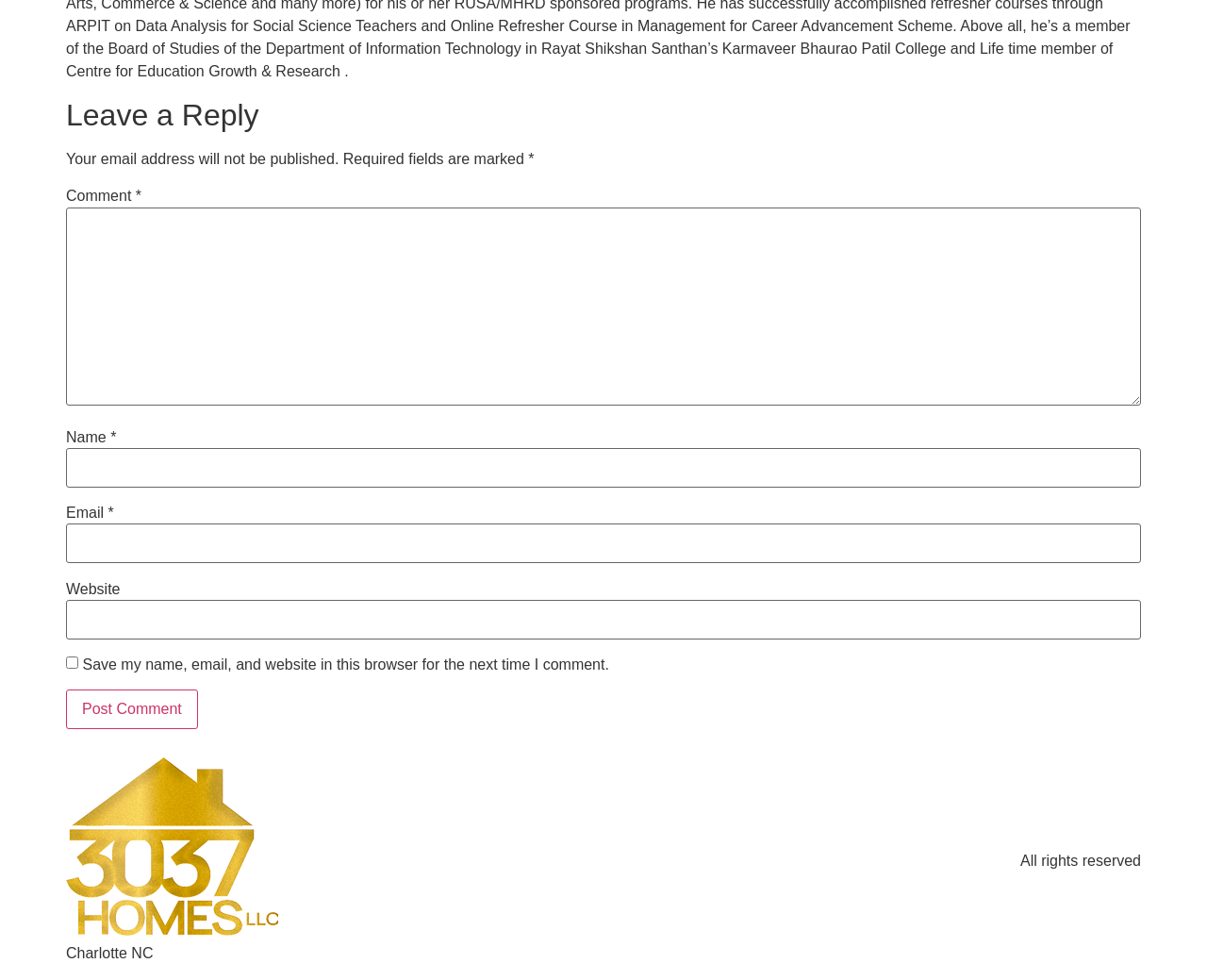What is the copyright status of the webpage?
Please ensure your answer to the question is detailed and covers all necessary aspects.

The webpage contains the text 'All rights reserved', which indicates that the content on the webpage is copyrighted and may not be used without permission.